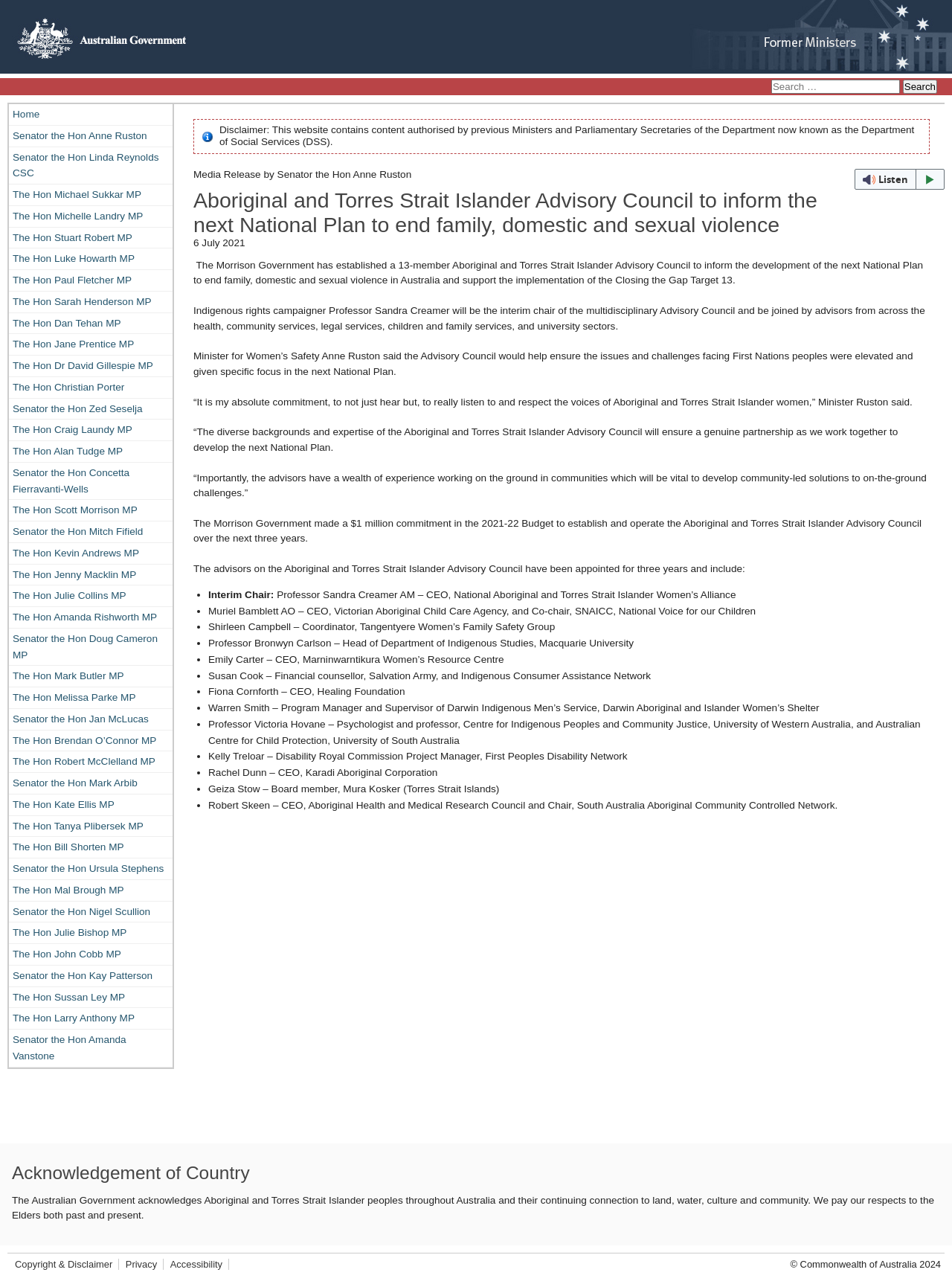Please answer the following question using a single word or phrase: 
How much funding has been committed to establish and operate the Aboriginal and Torres Strait Islander Advisory Council?

$1 million